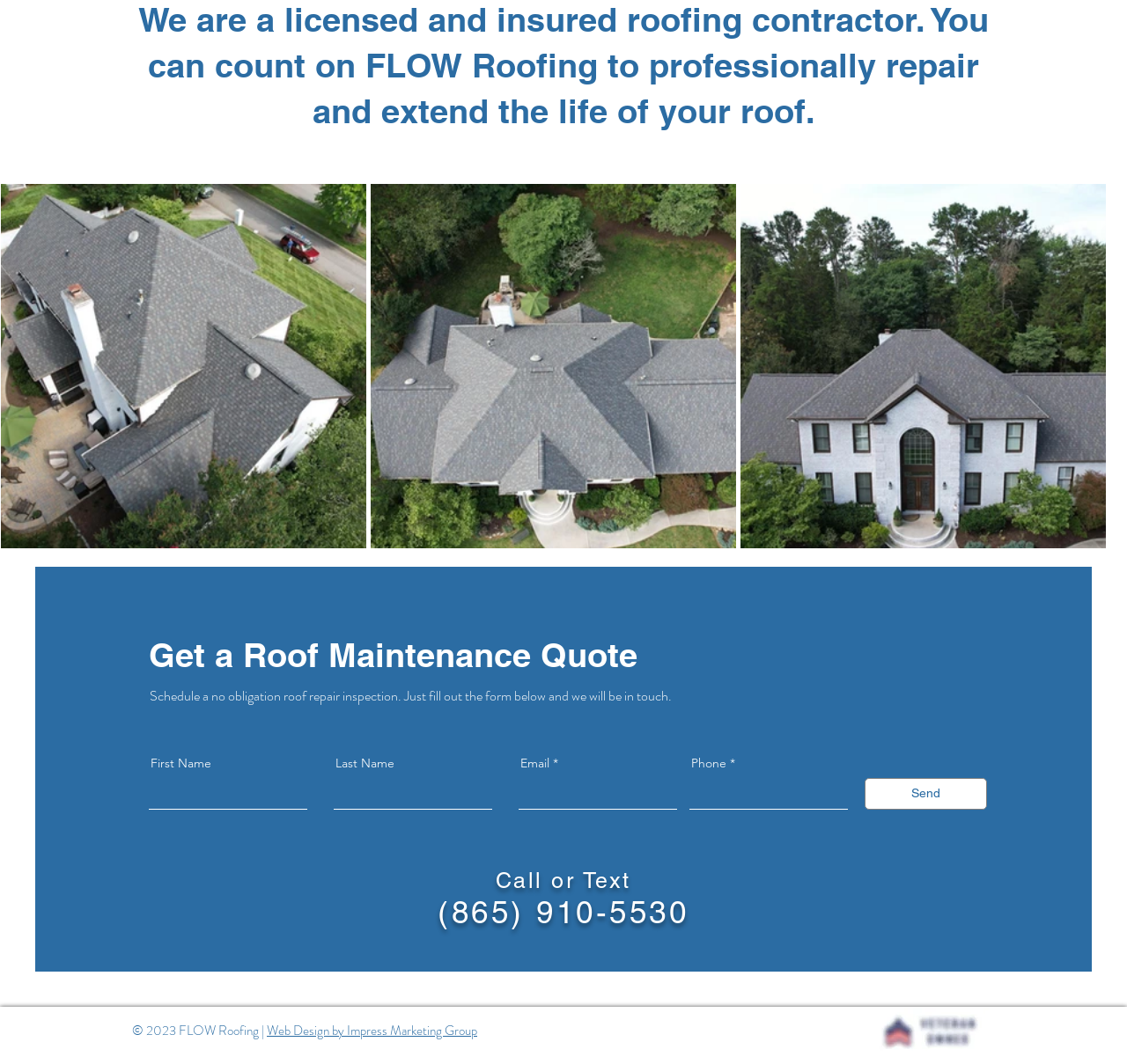Locate the coordinates of the bounding box for the clickable region that fulfills this instruction: "Click the 'Get a Demo' button".

None